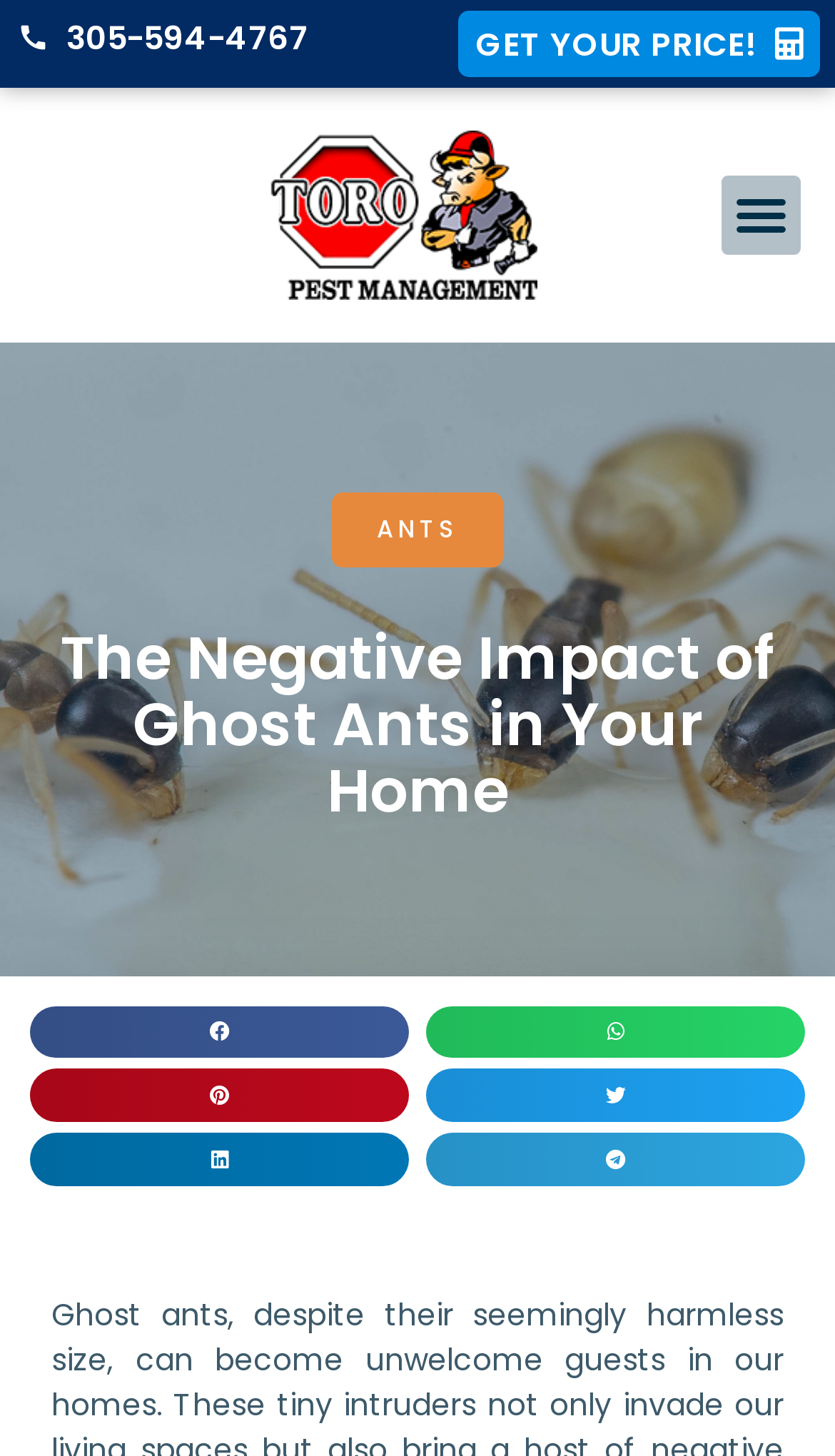Locate the bounding box coordinates of the clickable area to execute the instruction: "Learn about ants". Provide the coordinates as four float numbers between 0 and 1, represented as [left, top, right, bottom].

[0.451, 0.352, 0.549, 0.375]